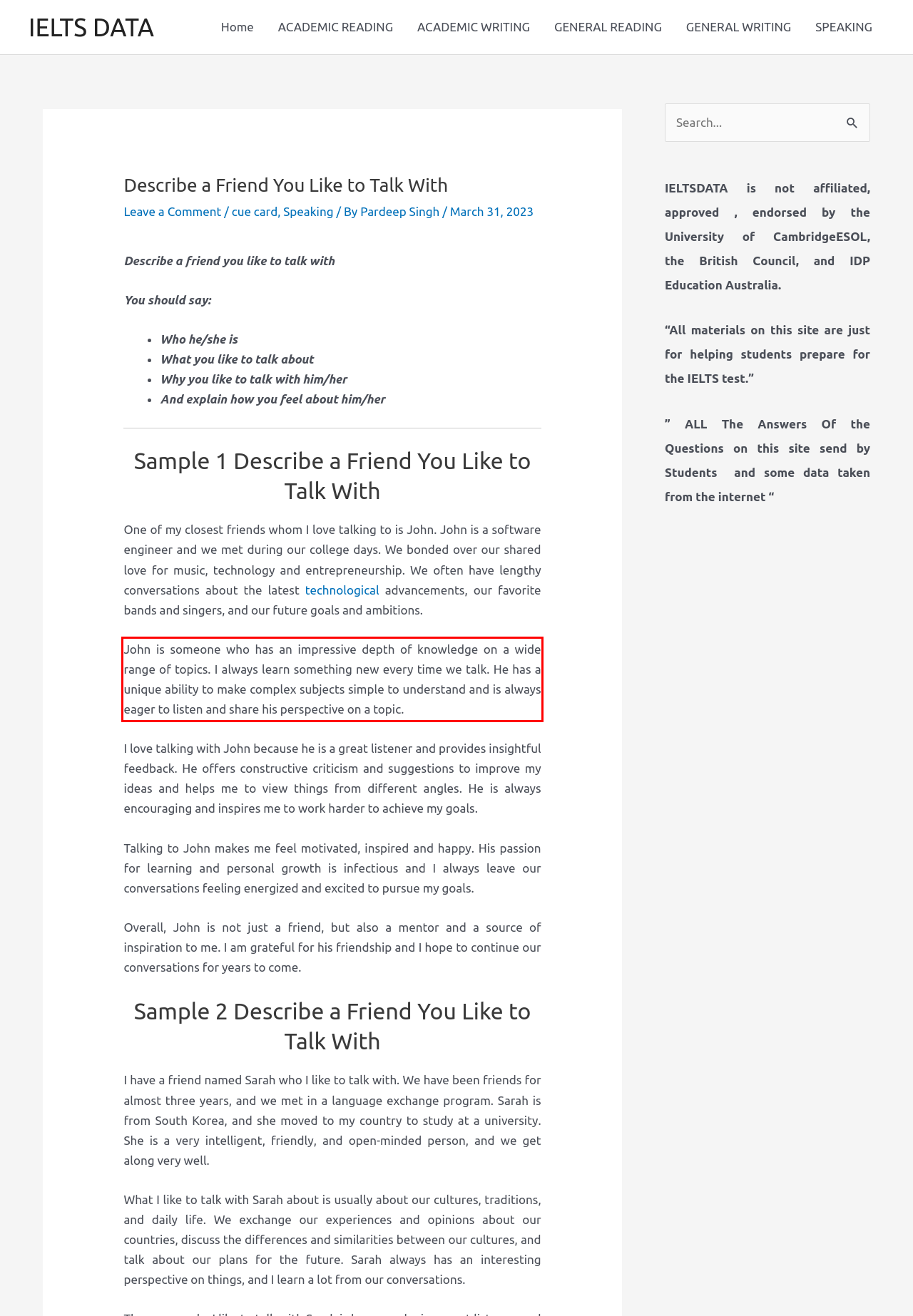Please examine the webpage screenshot and extract the text within the red bounding box using OCR.

John is someone who has an impressive depth of knowledge on a wide range of topics. I always learn something new every time we talk. He has a unique ability to make complex subjects simple to understand and is always eager to listen and share his perspective on a topic.